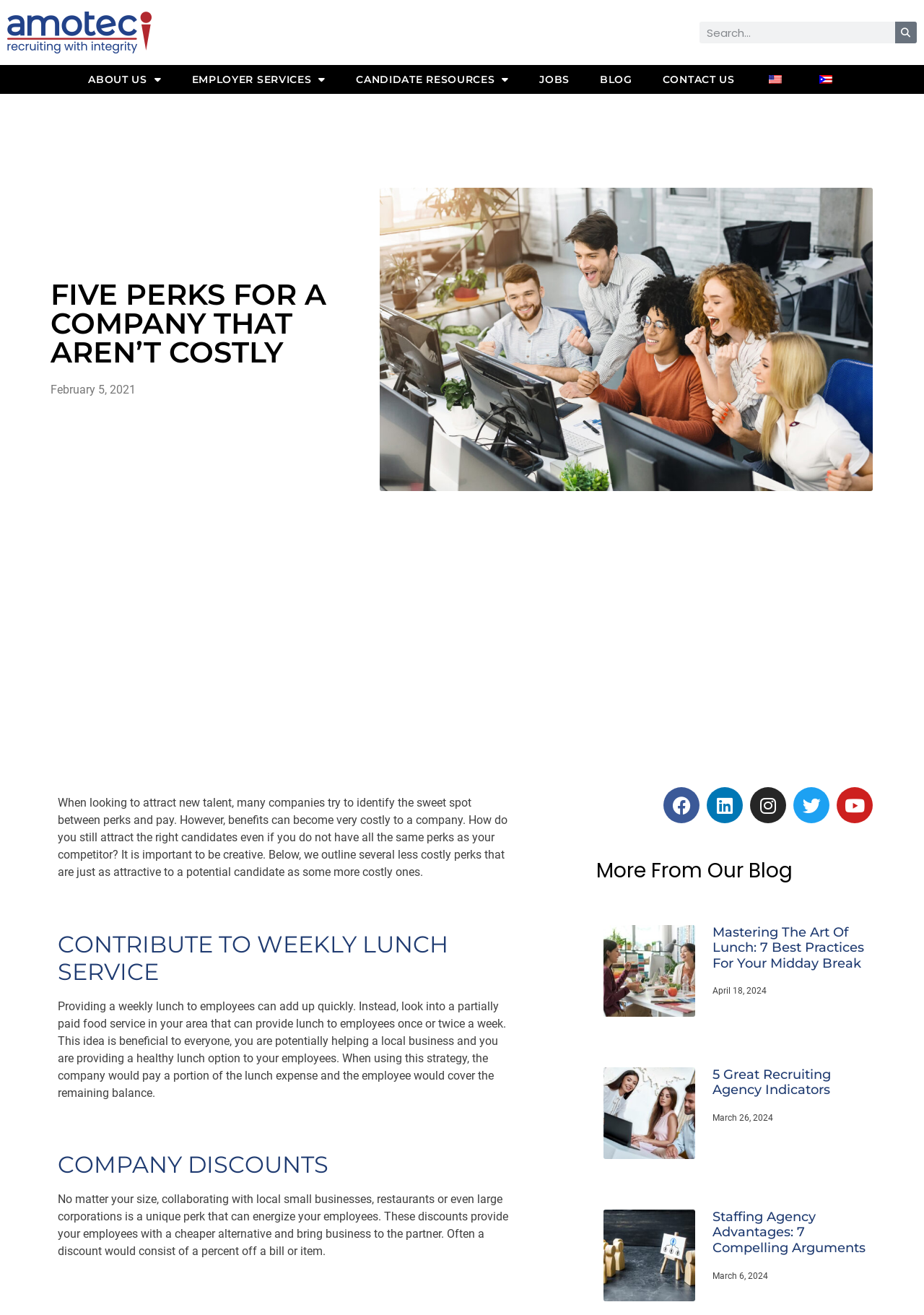Identify the bounding box coordinates of the element to click to follow this instruction: 'Visit the ABOUT US page'. Ensure the coordinates are four float values between 0 and 1, provided as [left, top, right, bottom].

[0.081, 0.053, 0.189, 0.068]